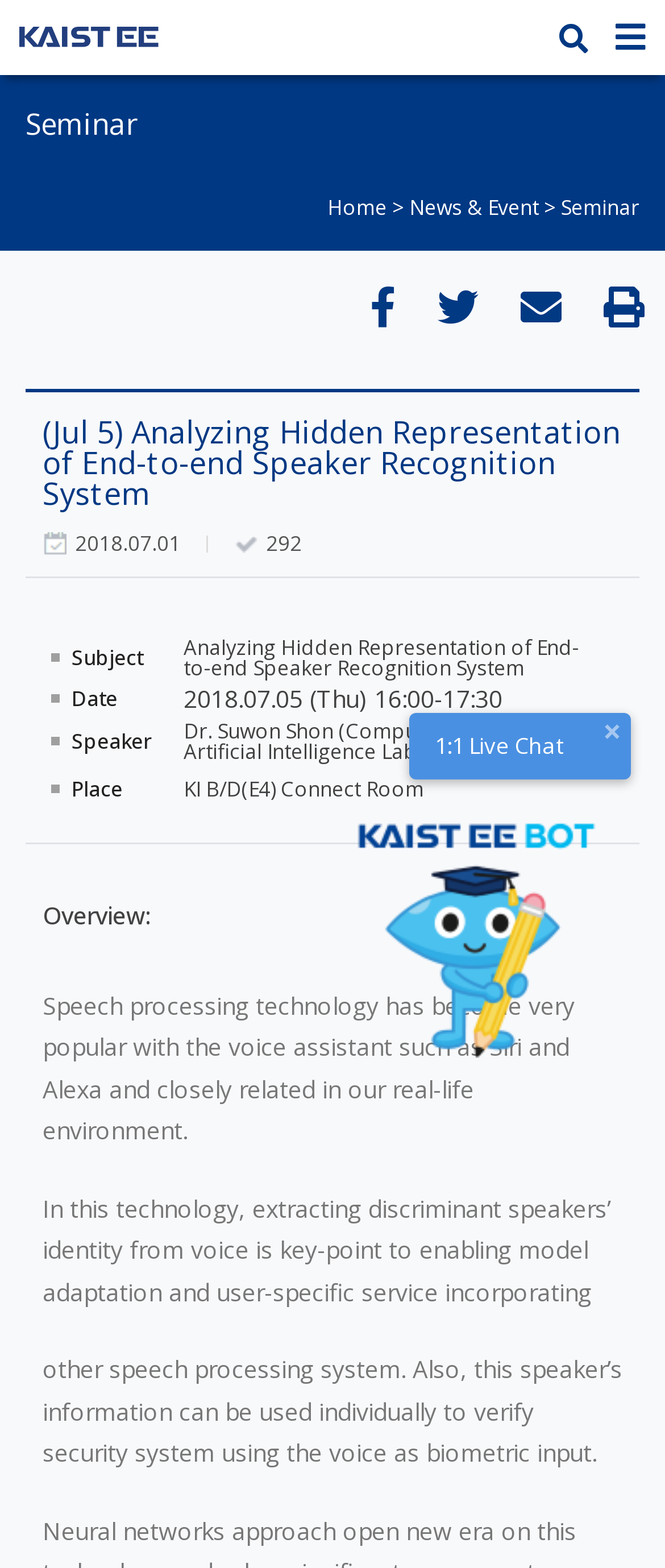Please determine the main heading text of this webpage.

(Jul 5) Analyzing Hidden Representation of End-to-end Speaker Recognition System